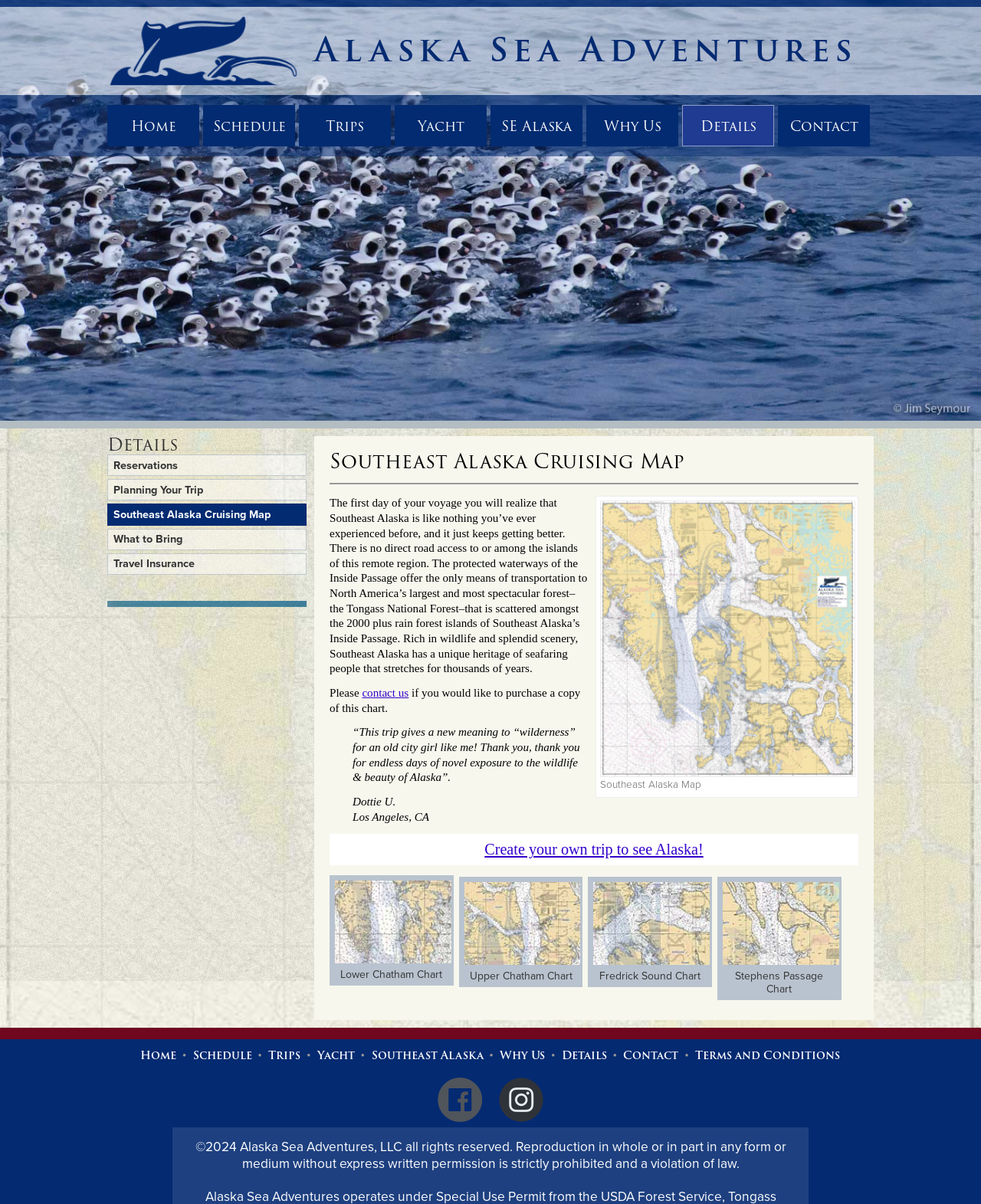Please extract the title of the webpage.

Southeast Alaska Cruising Map